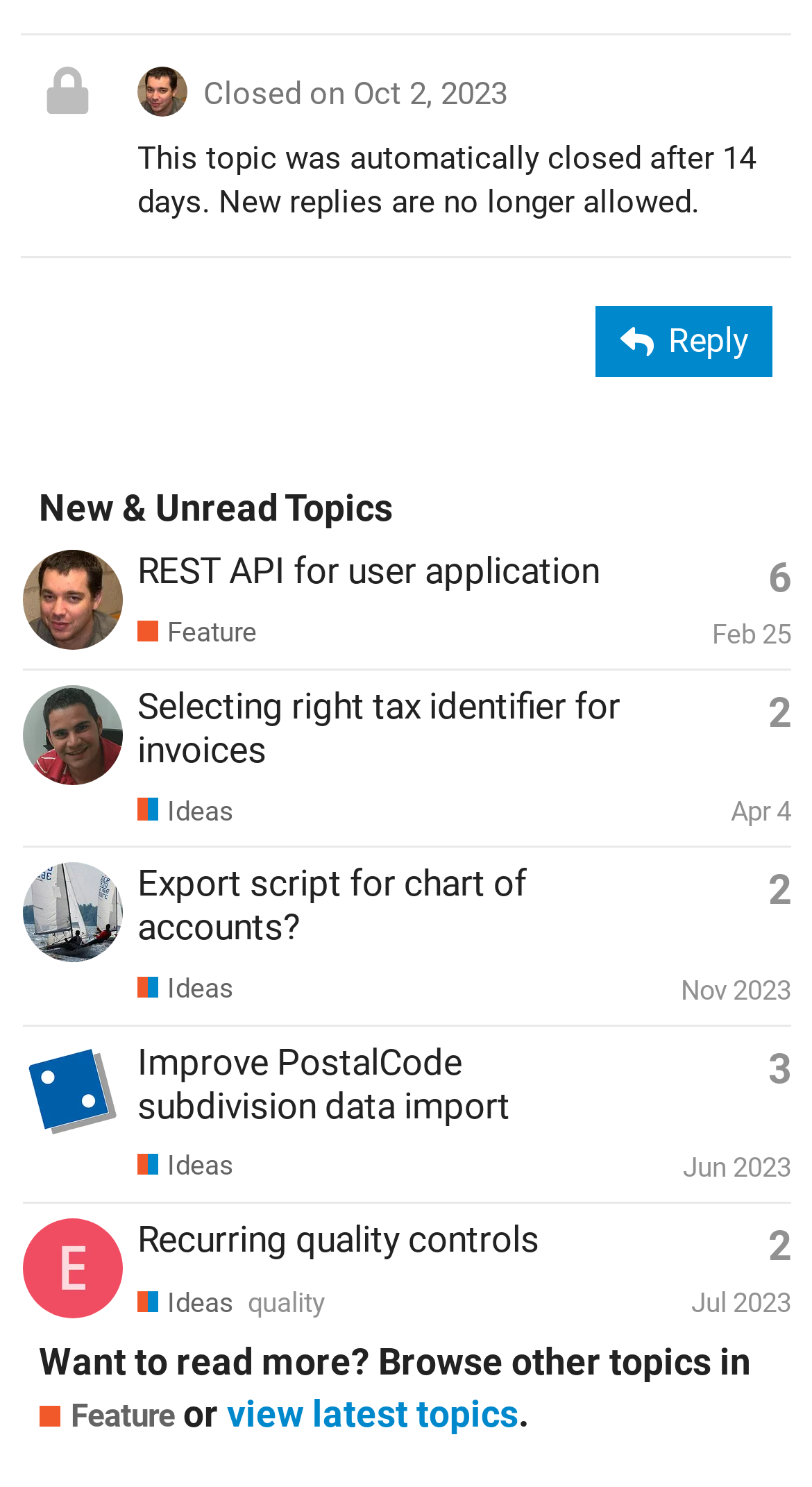Can you specify the bounding box coordinates of the area that needs to be clicked to fulfill the following instruction: "Browse other topics in Feature"?

[0.048, 0.938, 0.215, 0.968]